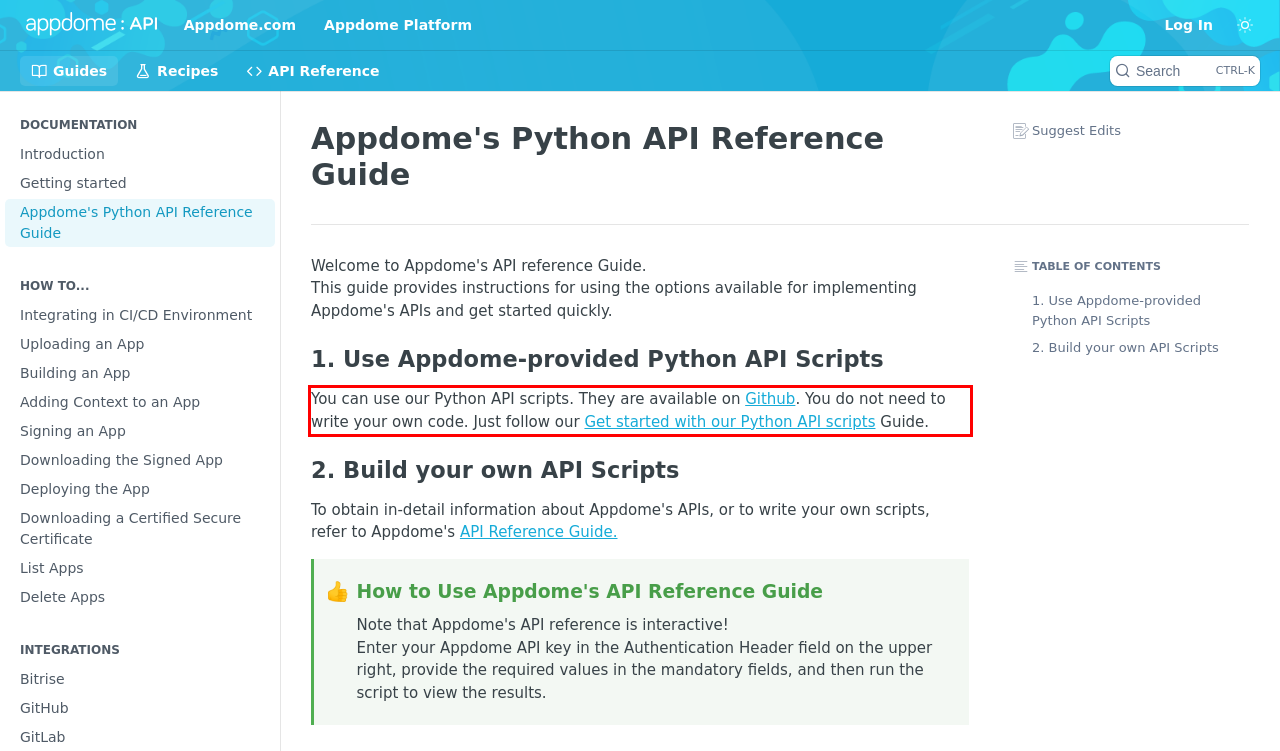There is a screenshot of a webpage with a red bounding box around a UI element. Please use OCR to extract the text within the red bounding box.

You can use our Python API scripts. They are available on Github. You do not need to write your own code. Just follow our Get started with our Python API scripts Guide.